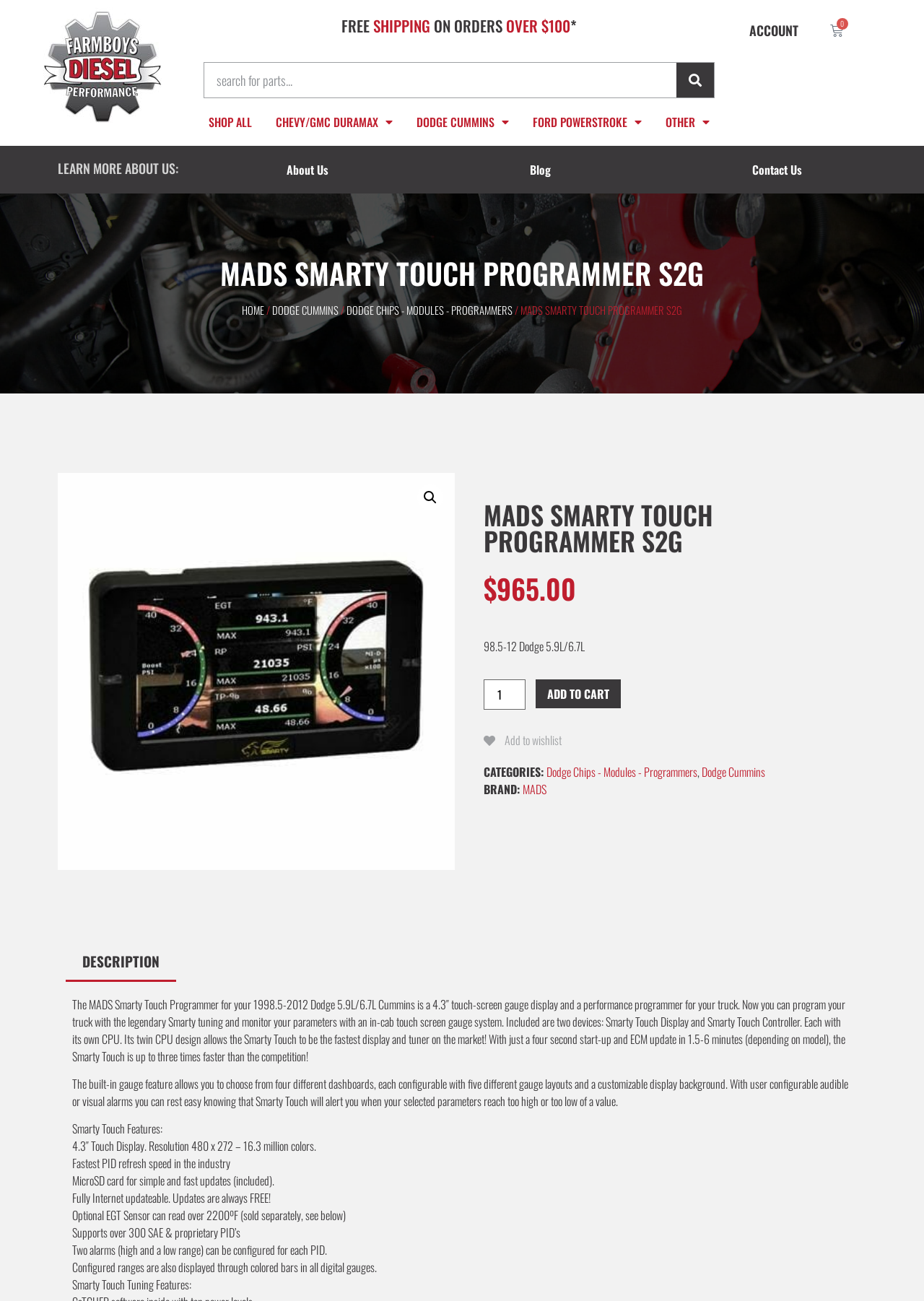Indicate the bounding box coordinates of the element that must be clicked to execute the instruction: "Shop all products". The coordinates should be given as four float numbers between 0 and 1, i.e., [left, top, right, bottom].

[0.213, 0.081, 0.286, 0.106]